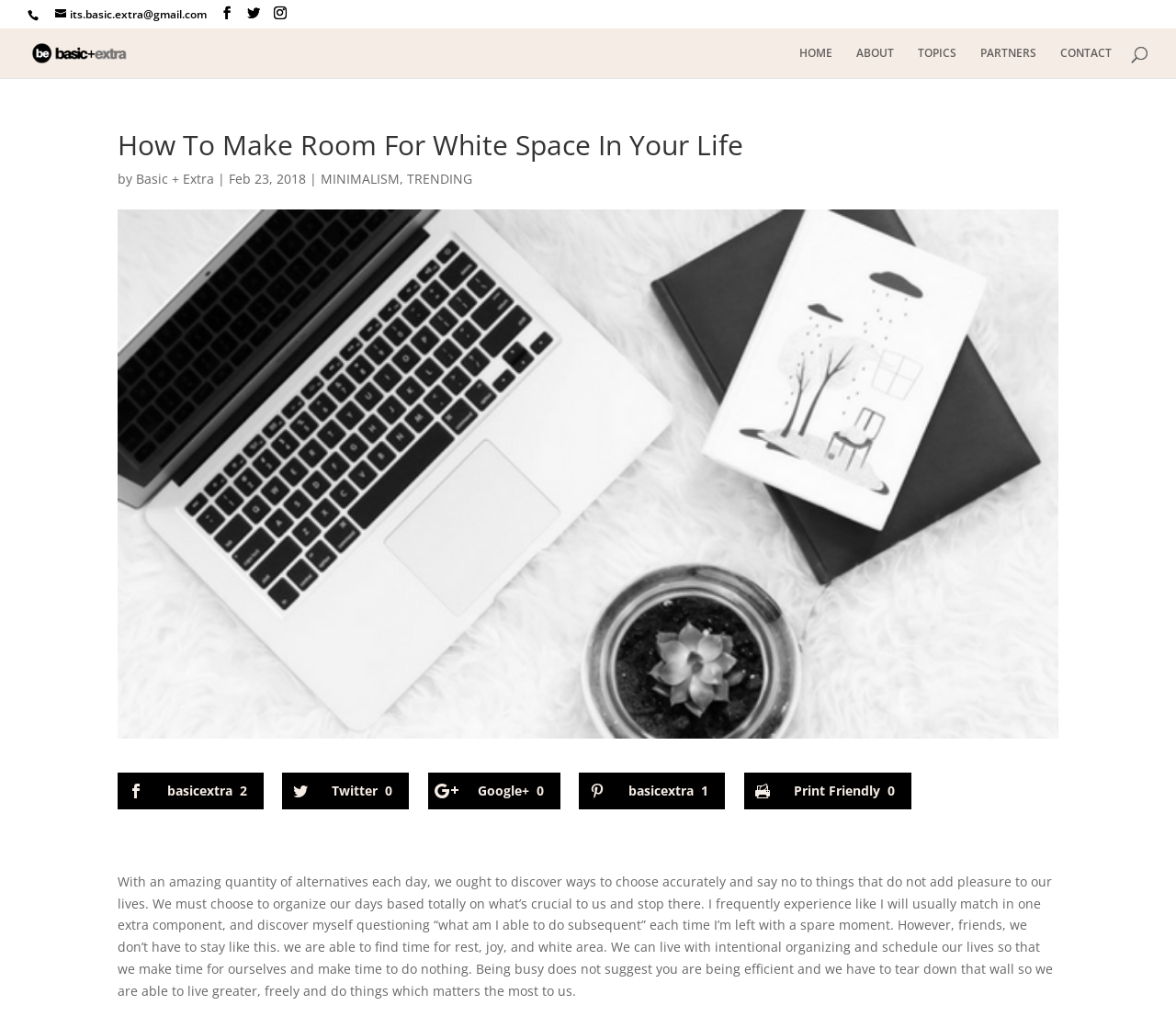Refer to the image and provide an in-depth answer to the question:
What is the purpose of the article?

The purpose of the article can be inferred by reading the text. The article talks about the importance of choosing what is crucial to us and making time for rest, joy, and white space. It encourages readers to live with intentional organizing and schedule their lives to make time for themselves and do things that matter the most to them.